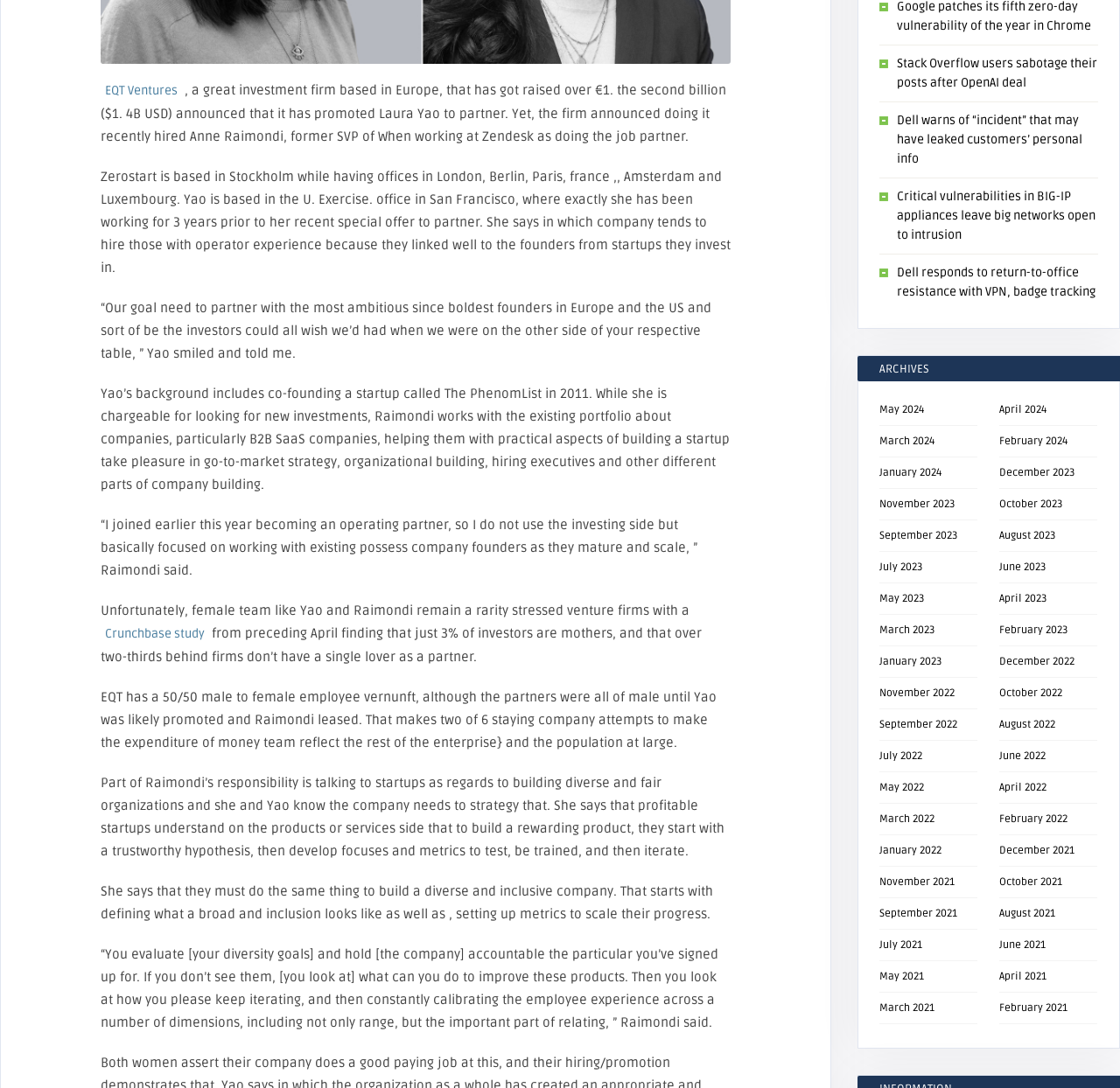Extract the bounding box coordinates of the UI element described by: "December 2022". The coordinates should include four float numbers ranging from 0 to 1, e.g., [left, top, right, bottom].

[0.892, 0.602, 0.959, 0.614]